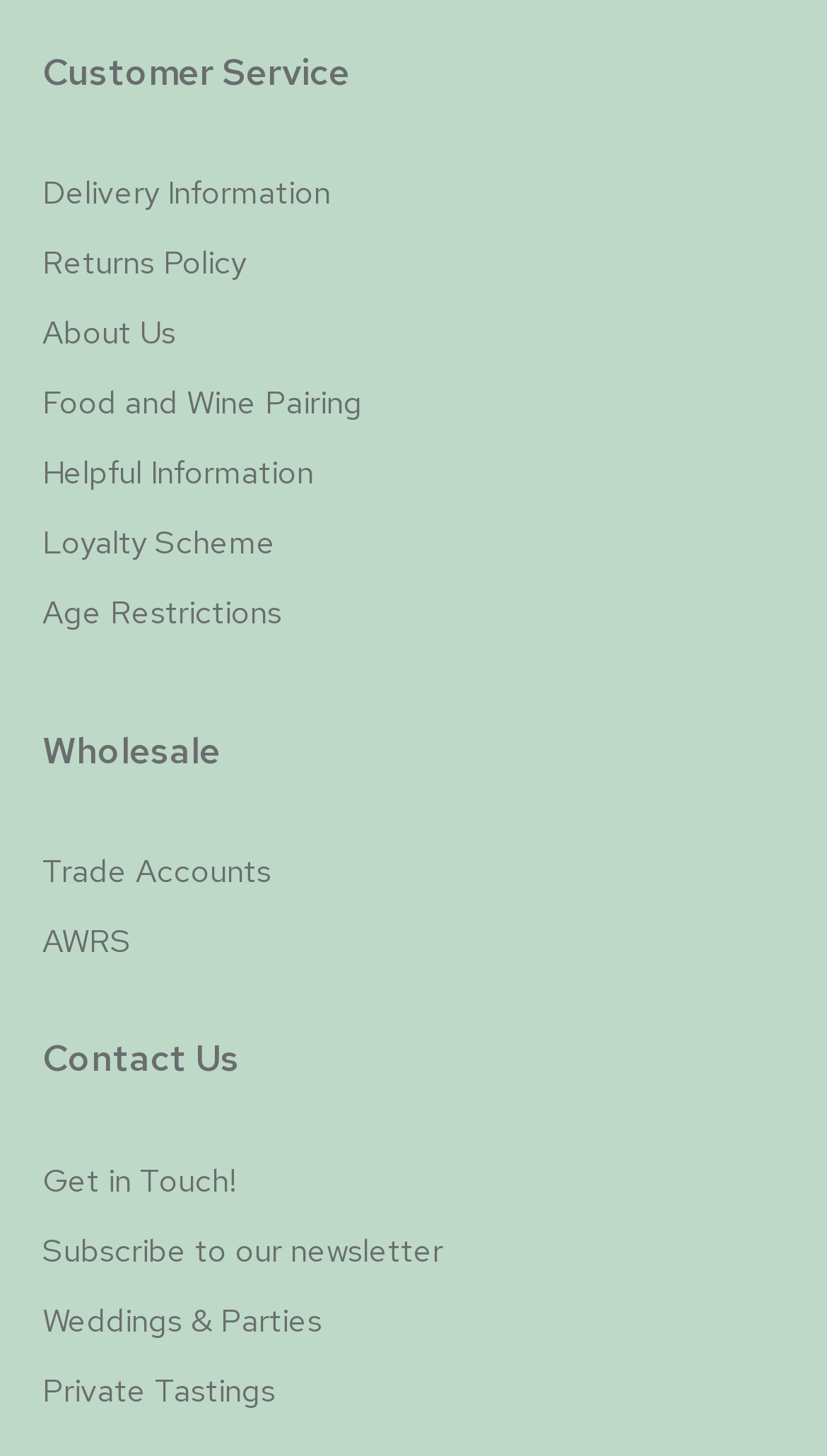What is the first customer service topic? From the image, respond with a single word or brief phrase.

Delivery Information